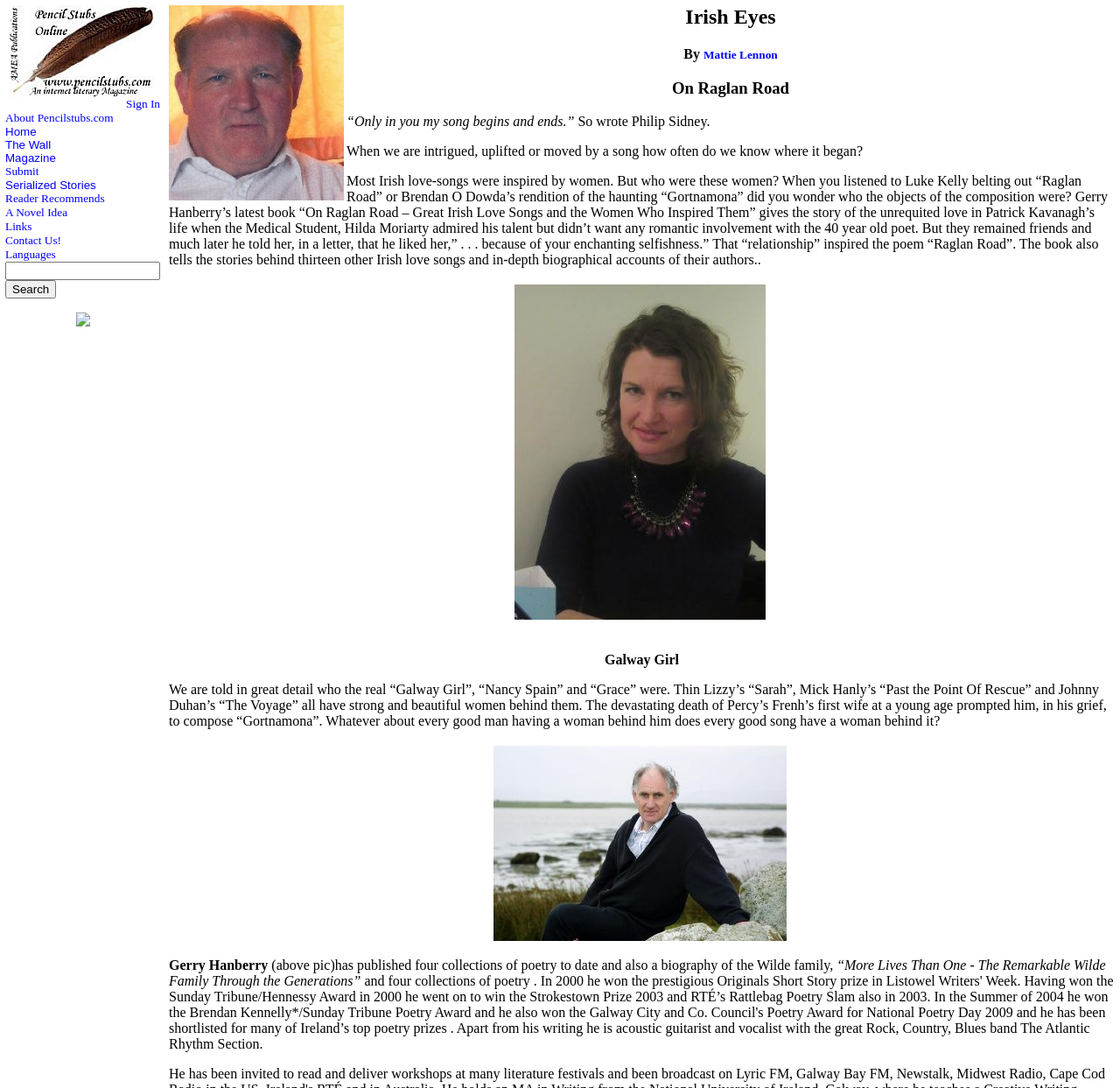Determine the bounding box coordinates for the area that needs to be clicked to fulfill this task: "Click on the image of Irish Eyes". The coordinates must be given as four float numbers between 0 and 1, i.e., [left, top, right, bottom].

[0.151, 0.005, 0.307, 0.184]